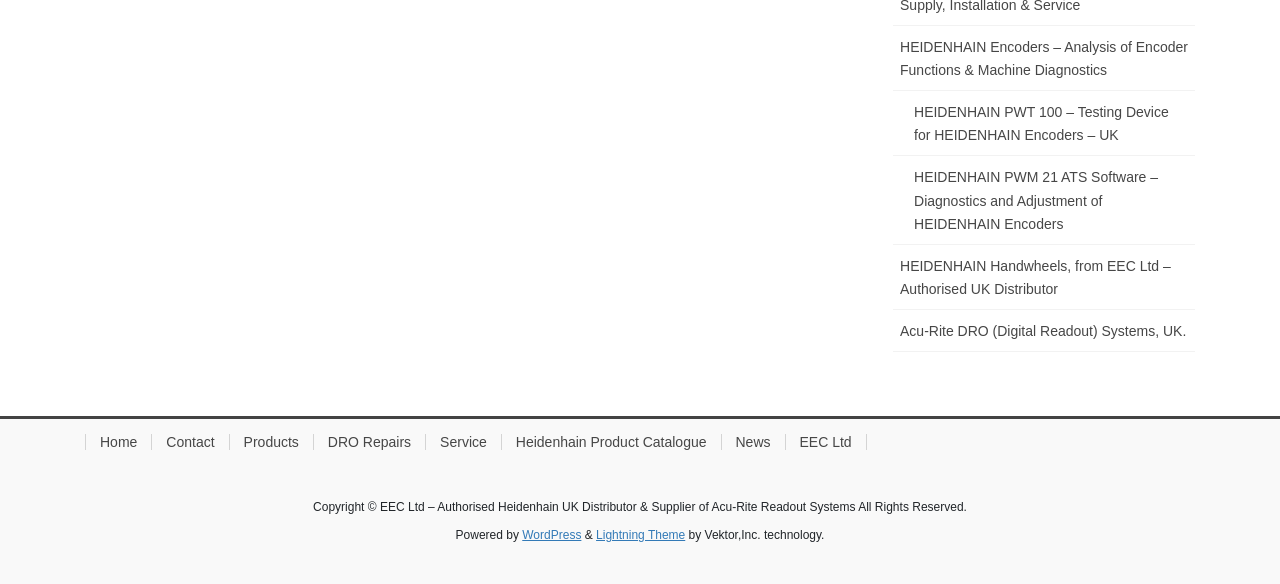Respond to the question below with a single word or phrase:
What is the name of the digital readout system mentioned on the webpage?

Acu-Rite DRO